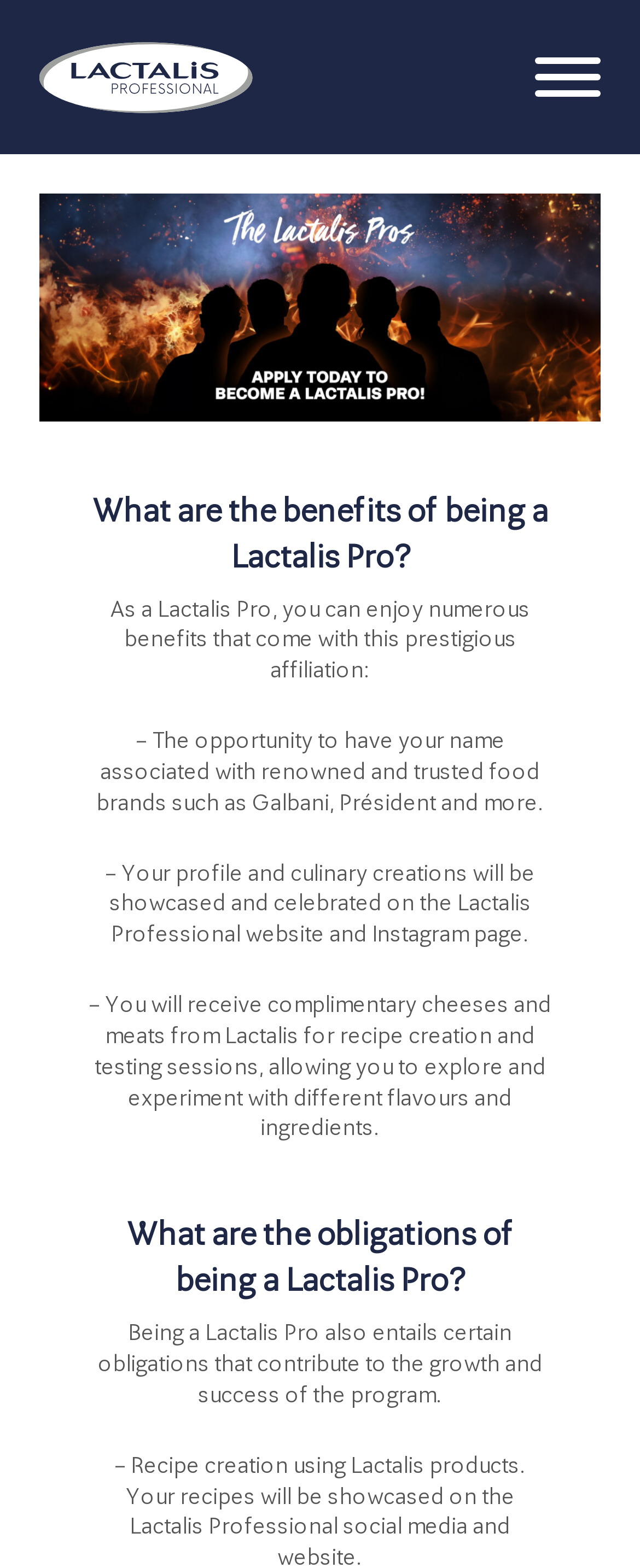Please find the bounding box coordinates of the element that must be clicked to perform the given instruction: "Click the Become a Lactalis Pro button". The coordinates should be four float numbers from 0 to 1, i.e., [left, top, right, bottom].

[0.797, 0.0, 1.0, 0.098]